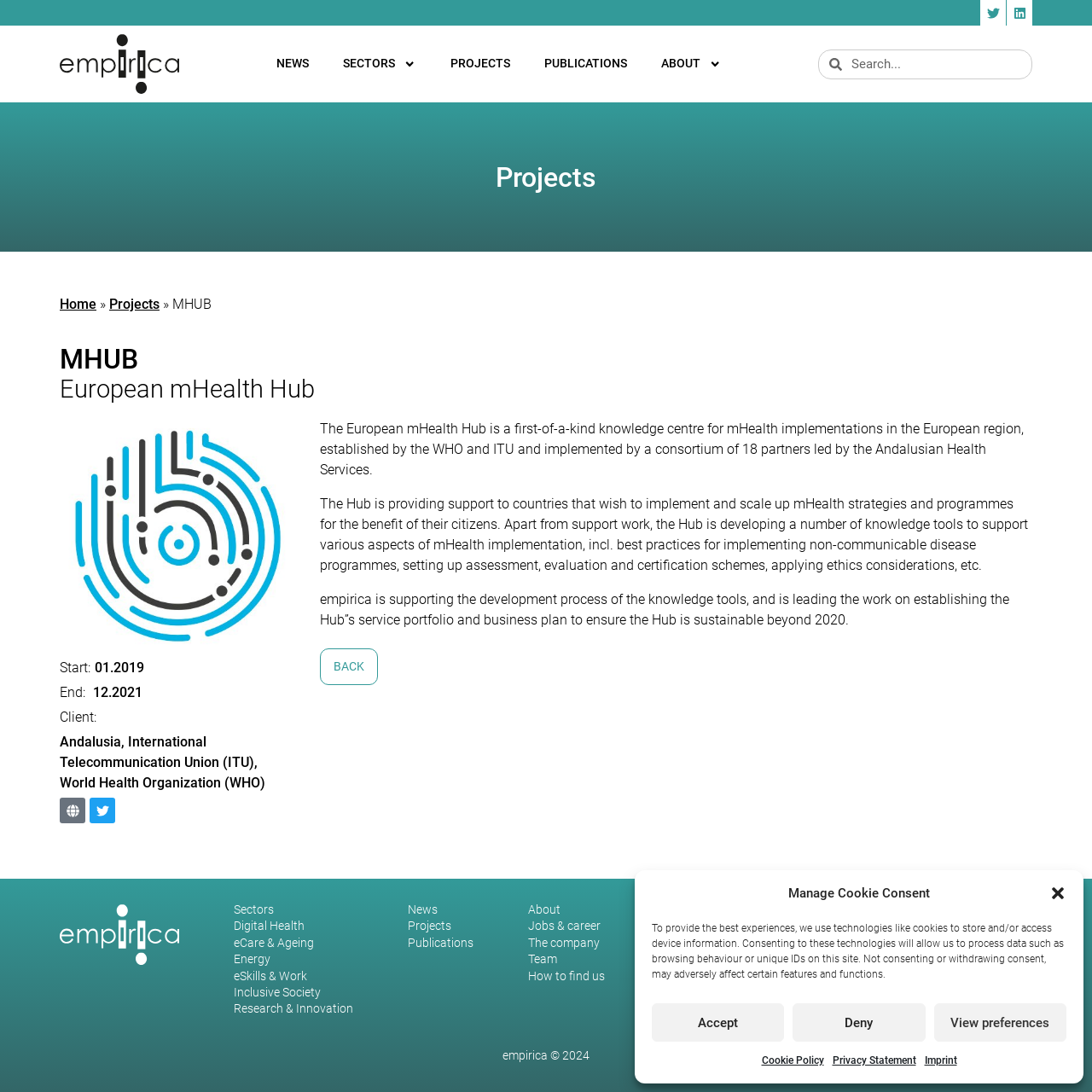Could you locate the bounding box coordinates for the section that should be clicked to accomplish this task: "Go to Twitter".

[0.898, 0.0, 0.921, 0.023]